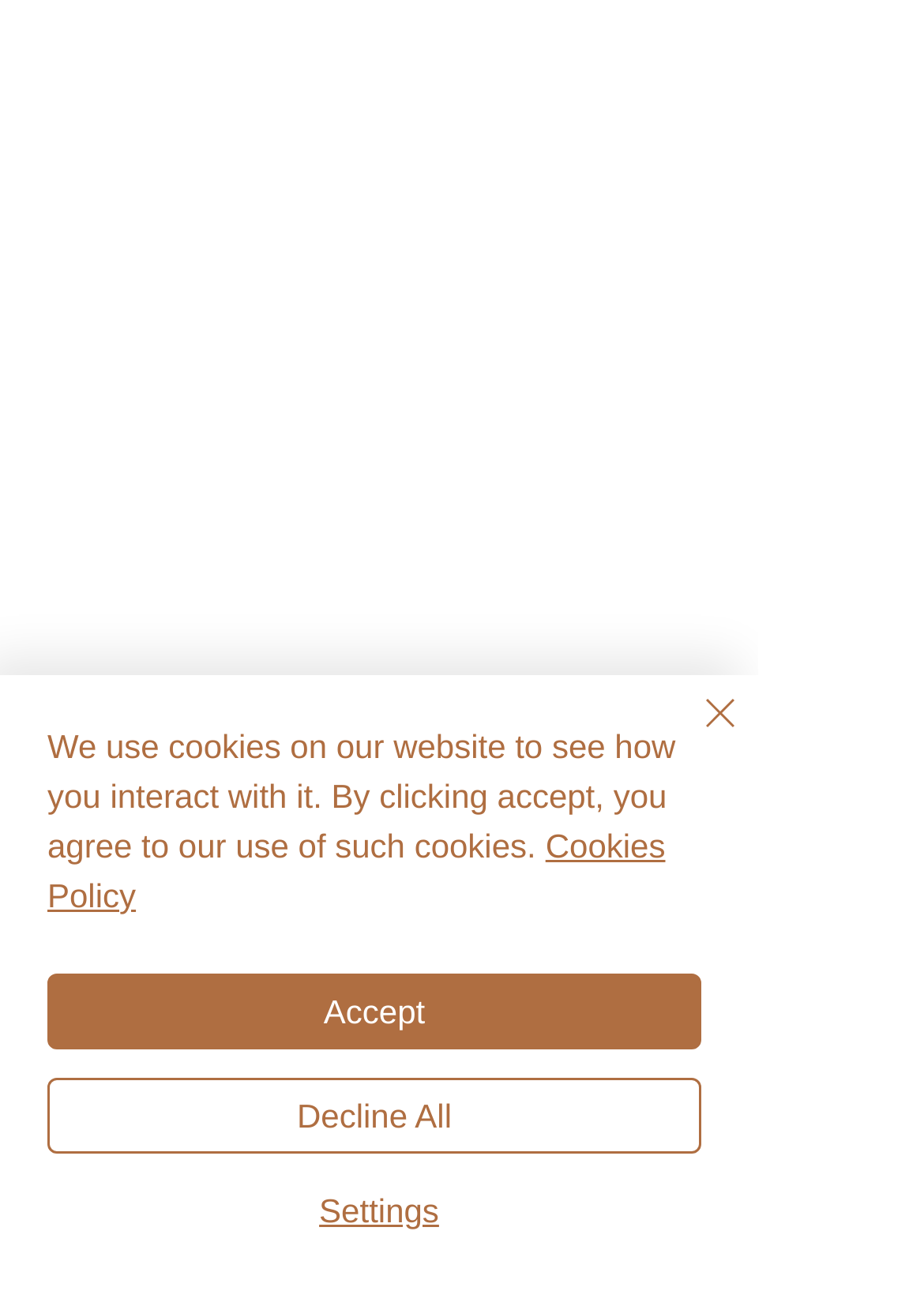Provide an in-depth caption for the elements present on the webpage.

The webpage has a prominent alert message at the top, spanning about 82% of the width, that informs users about the website's cookie policy. The alert message is divided into two sections: a descriptive text and a set of buttons. The descriptive text explains that the website uses cookies to track user interactions and provides a link to the "Cookies Policy" page. 

Below the descriptive text, there are three buttons aligned horizontally: "Accept", "Decline All", and "Settings". These buttons are positioned at the top-right corner of the alert message, with the "Accept" button being the most prominent. 

At the top-right corner of the alert message, there is a "Close" button, accompanied by a small "Close" icon. The "Close" button is positioned above the "Accept" button.